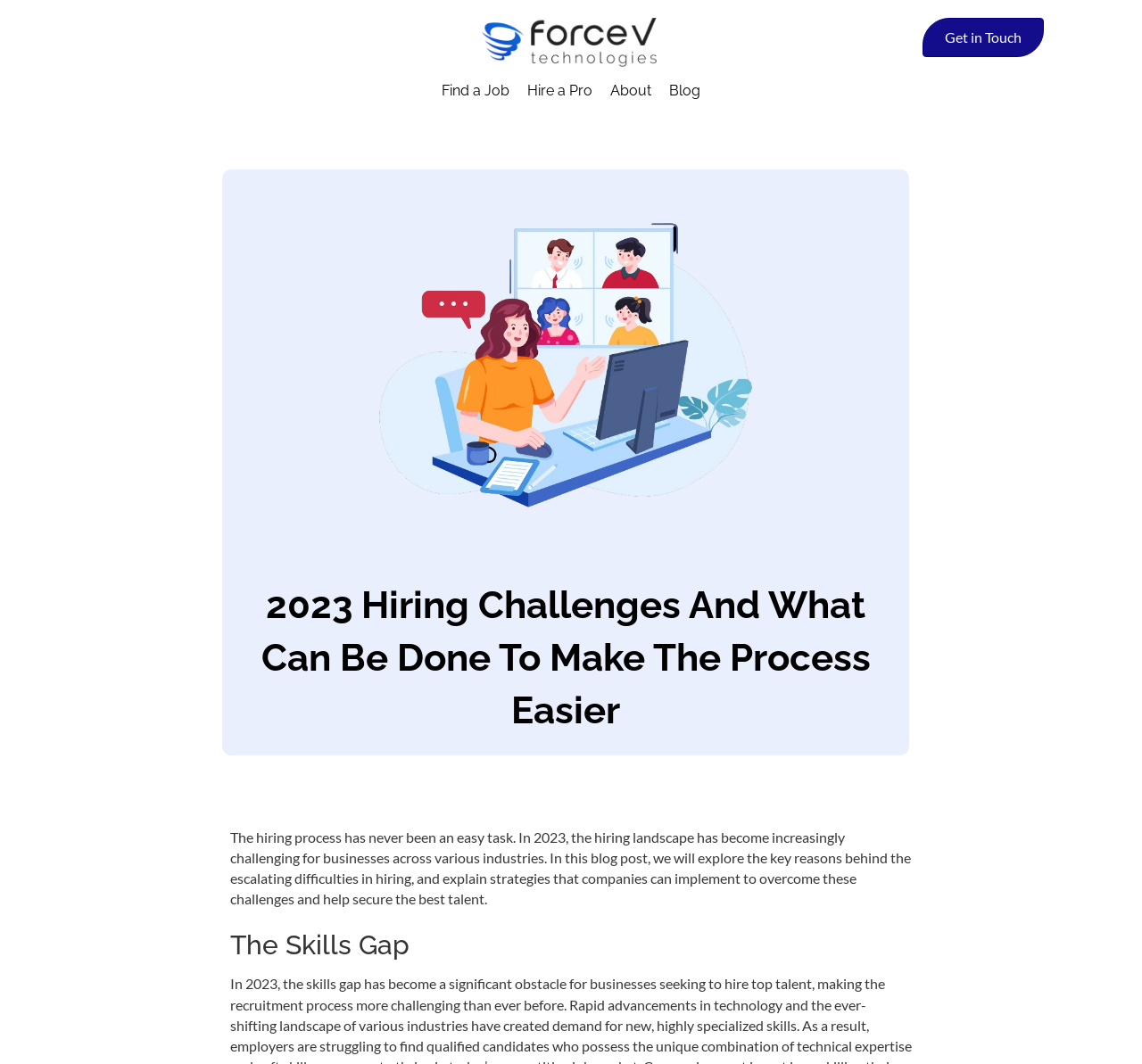What is the main heading displayed on the webpage? Please provide the text.

2023 Hiring Challenges And What Can Be Done To Make The Process Easier